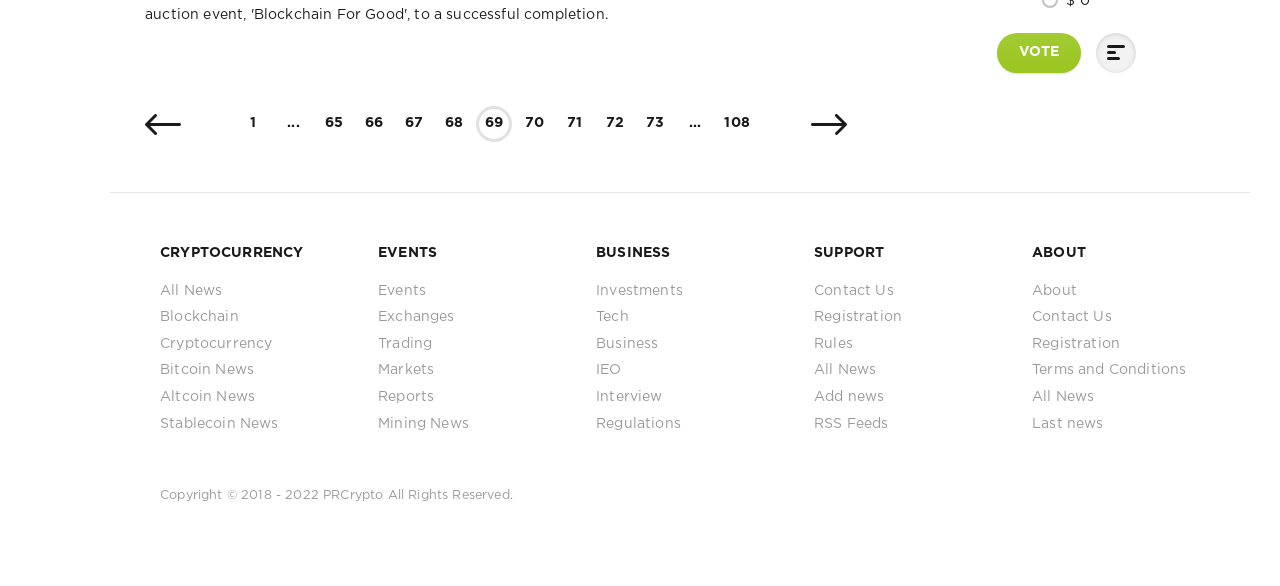What is the last news category?
Use the image to answer the question with a single word or phrase.

Last news